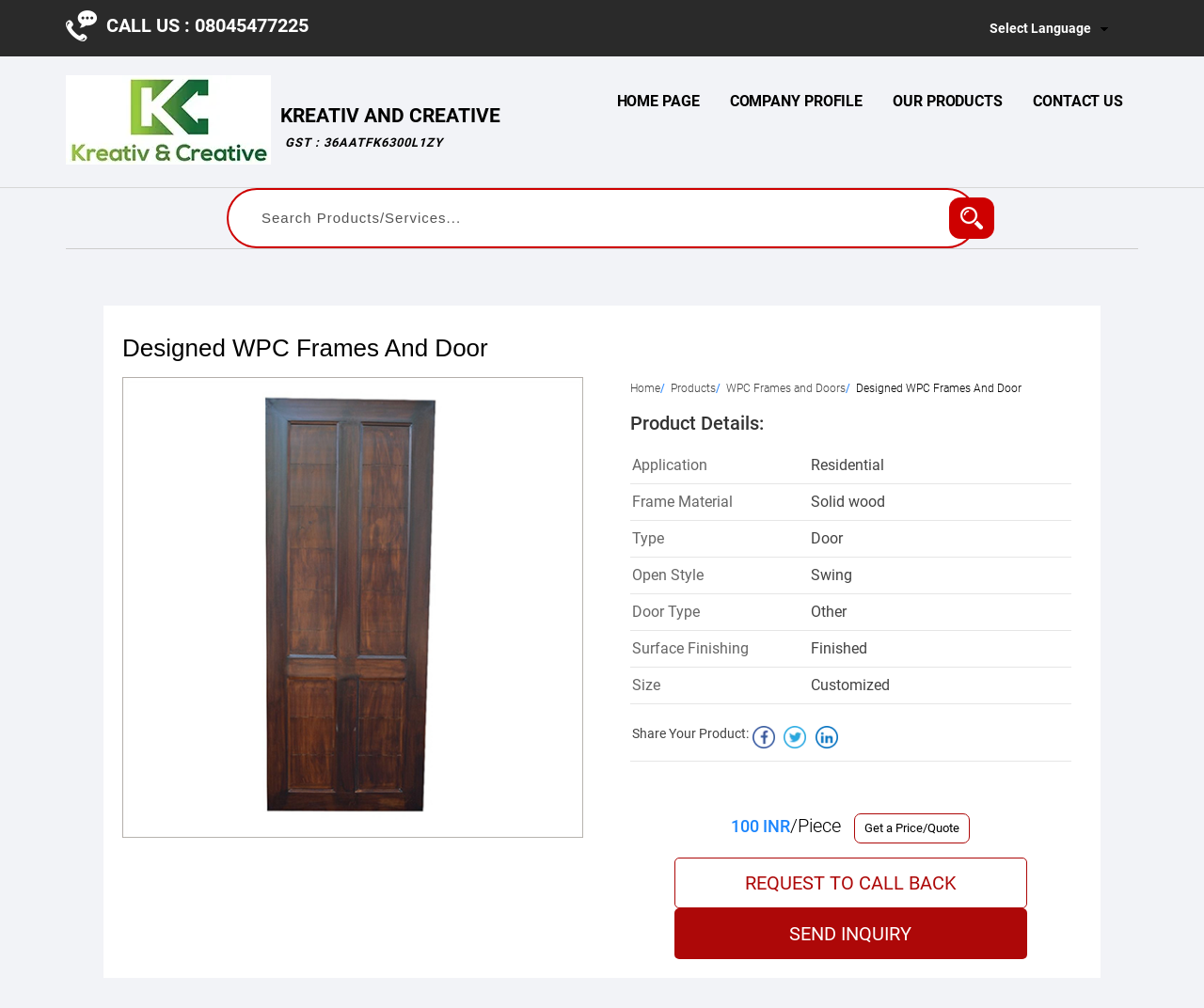From the details in the image, provide a thorough response to the question: How can I contact the company?

The company's contact information can be found on the webpage, specifically on the image 'Call Us' and the link 'REQUEST TO CALL BACK' which are located at the top and bottom of the page respectively.